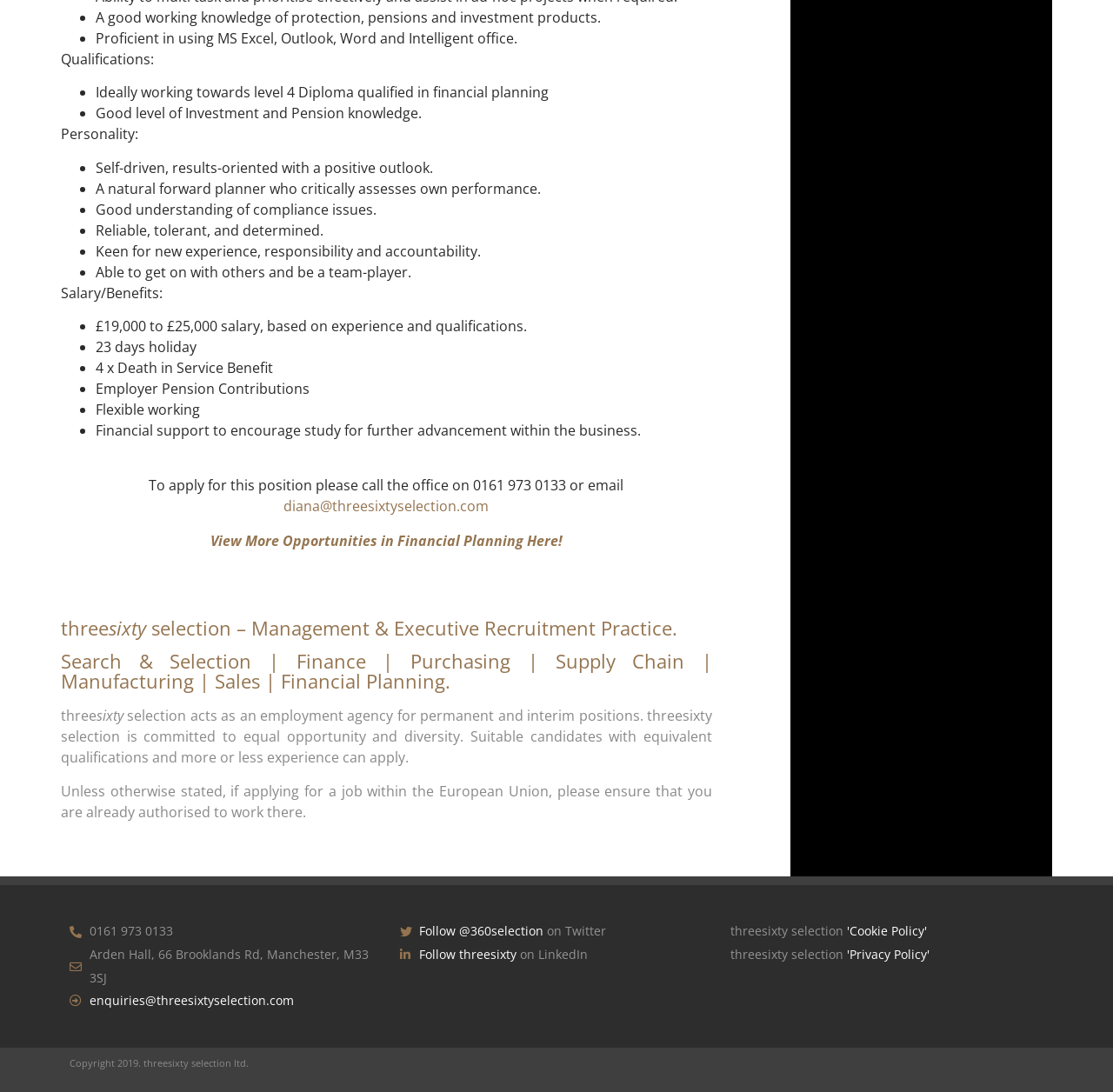How many days of holiday are provided?
Using the picture, provide a one-word or short phrase answer.

23 days